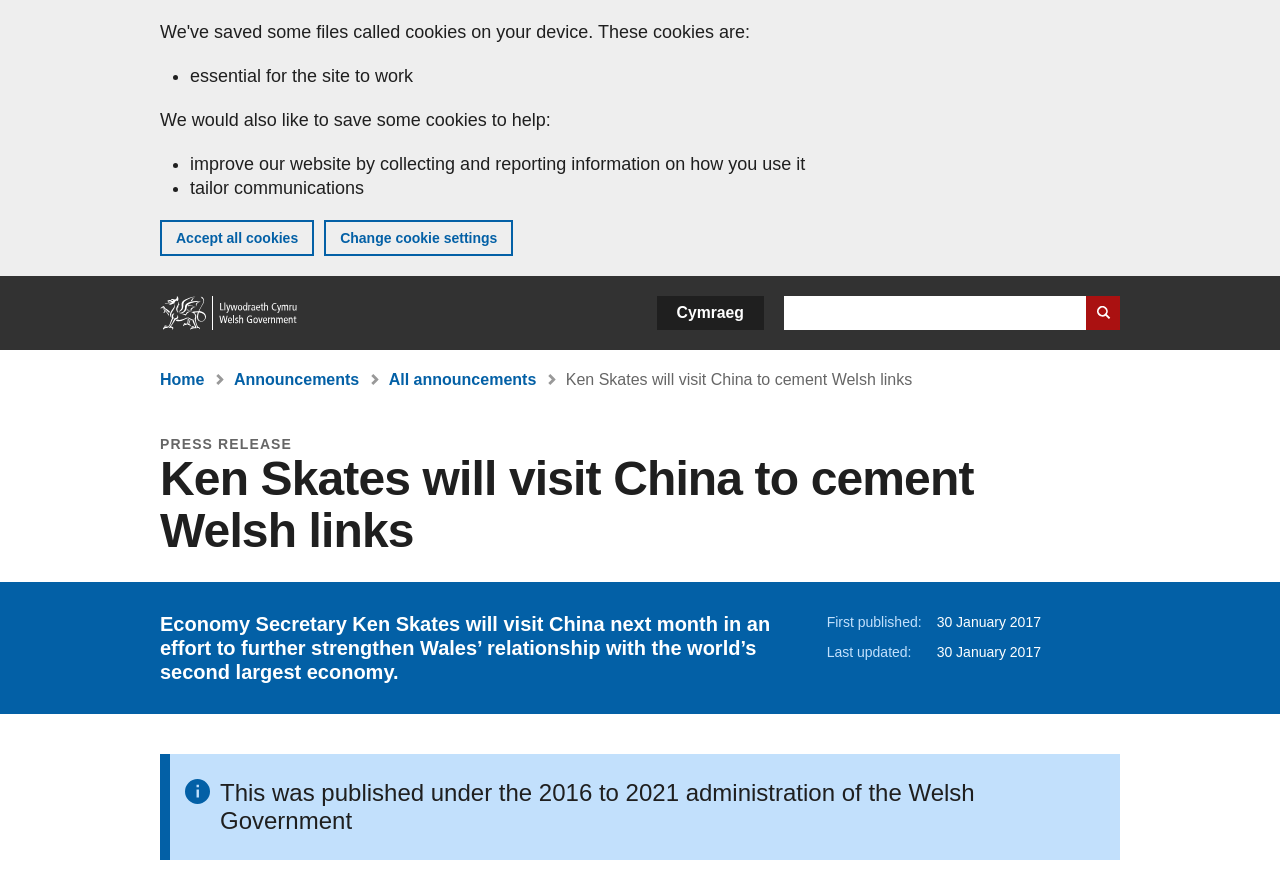Predict the bounding box coordinates of the UI element that matches this description: "Discover Lisbon running". The coordinates should be in the format [left, top, right, bottom] with each value between 0 and 1.

None